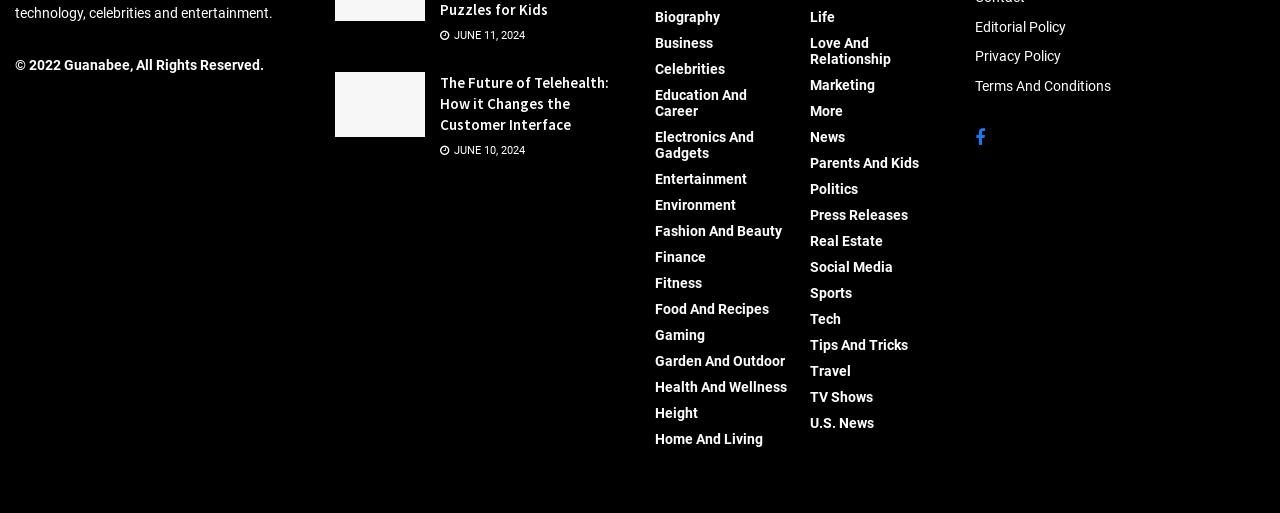Locate the bounding box coordinates of the segment that needs to be clicked to meet this instruction: "Check editorial policy".

[0.762, 0.037, 0.833, 0.068]